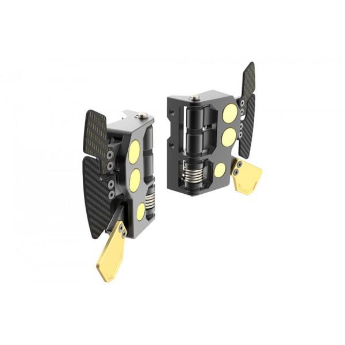Craft a descriptive caption that covers all aspects of the image.

The image showcases a pair of advanced racing pedals designed for simulation and professional racing applications. Each pedal features a sleek, modern design with a predominantly black finish complemented by yellow accents. The pedals are engineered with a focus on realism and precision, replicating the feel of professional racing setups. The visible springs and detailed mechanics suggest a high level of responsiveness, crucial for competitive driving scenarios. These pedals are likely intended for use with simulation software, providing an immersive experience for users. Their robust construction and attention to ergonomic details reflect the demand for durability and comfort during prolonged use.